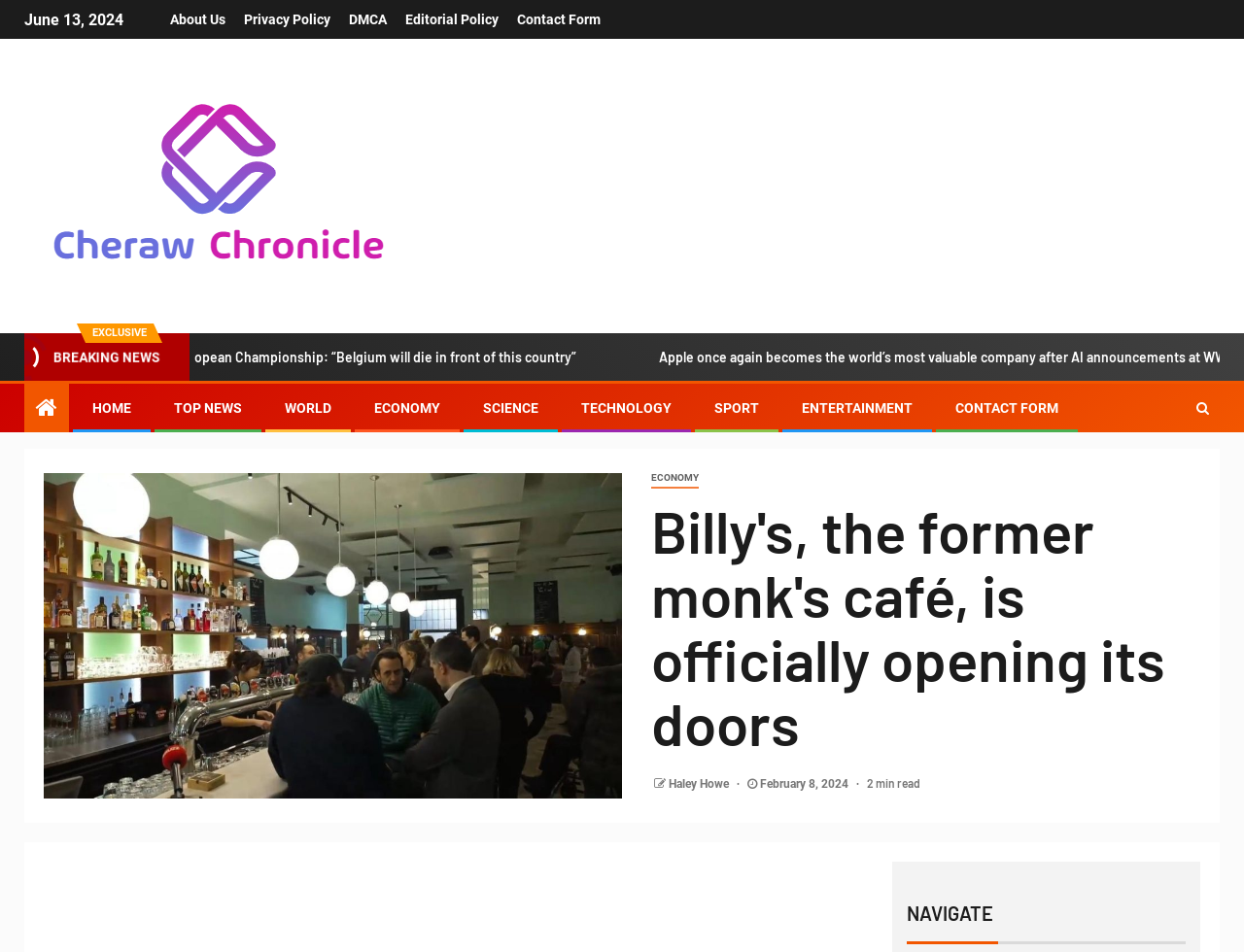Extract the bounding box coordinates for the described element: "entertainment". The coordinates should be represented as four float numbers between 0 and 1: [left, top, right, bottom].

[0.645, 0.42, 0.734, 0.437]